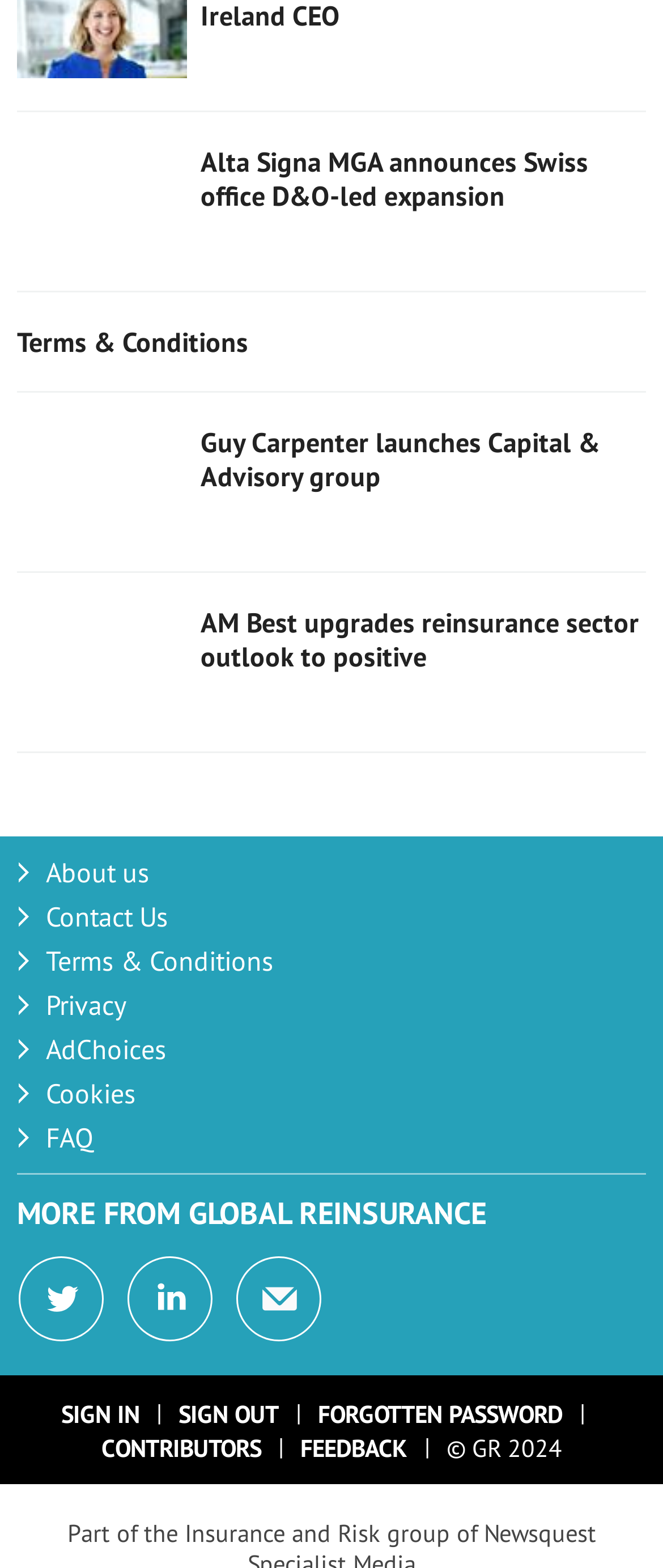Please provide the bounding box coordinates for the element that needs to be clicked to perform the instruction: "Sign in to the website". The coordinates must consist of four float numbers between 0 and 1, formatted as [left, top, right, bottom].

[0.092, 0.893, 0.21, 0.912]